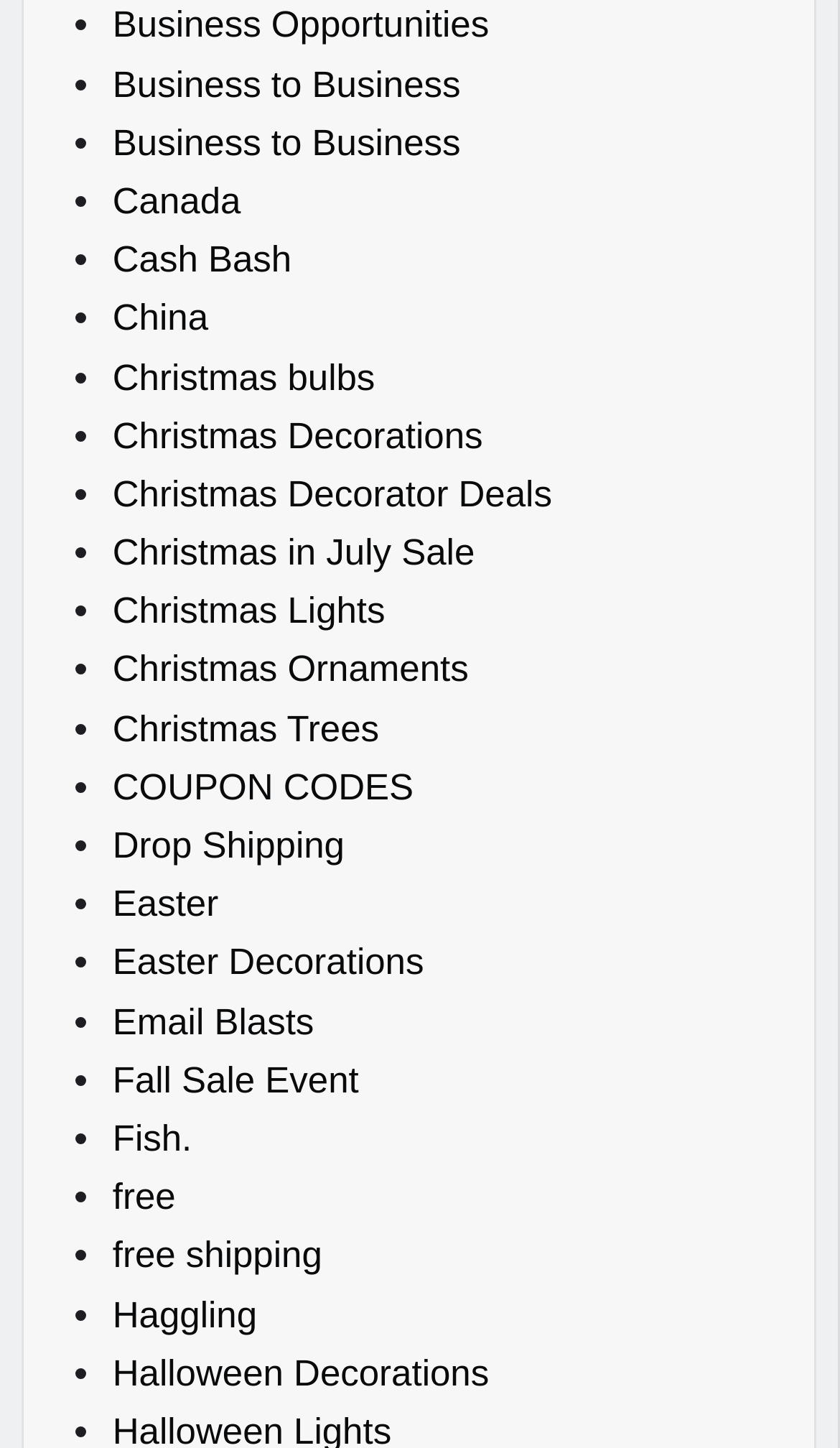Specify the bounding box coordinates of the area to click in order to execute this command: 'Learn about Drop Shipping'. The coordinates should consist of four float numbers ranging from 0 to 1, and should be formatted as [left, top, right, bottom].

[0.134, 0.57, 0.41, 0.598]